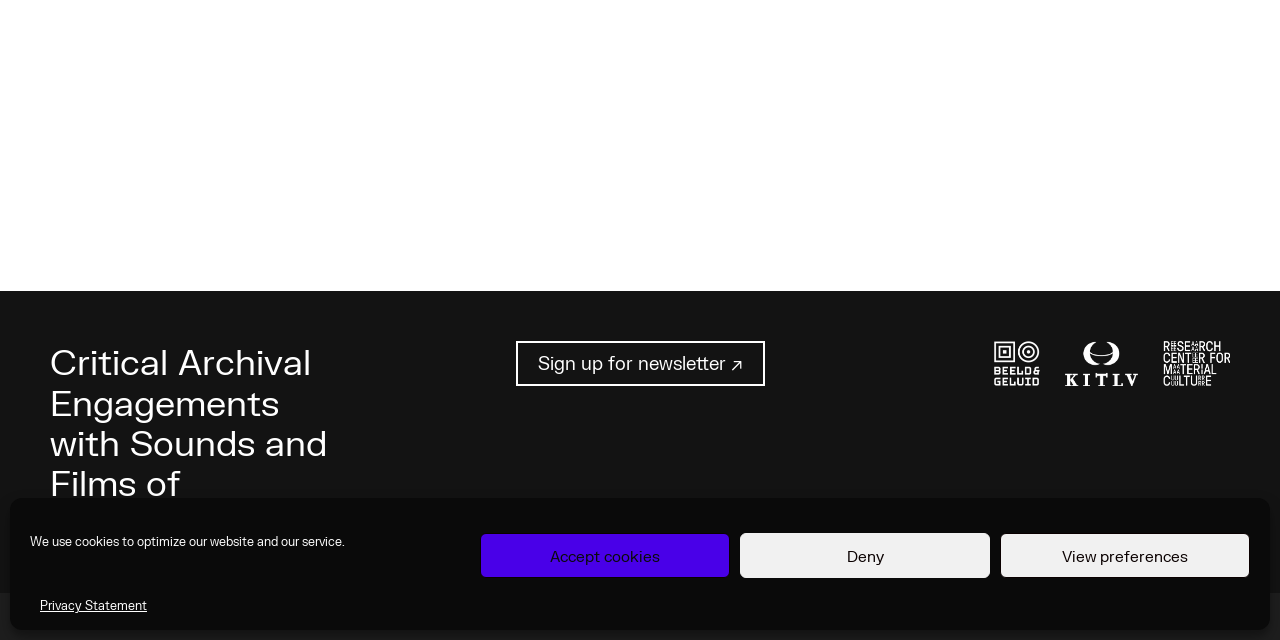Bounding box coordinates should be provided in the format (top-left x, top-left y, bottom-right x, bottom-right y) with all values between 0 and 1. Identify the bounding box for this UI element: Contact Us ↗

[0.486, 0.81, 0.575, 0.844]